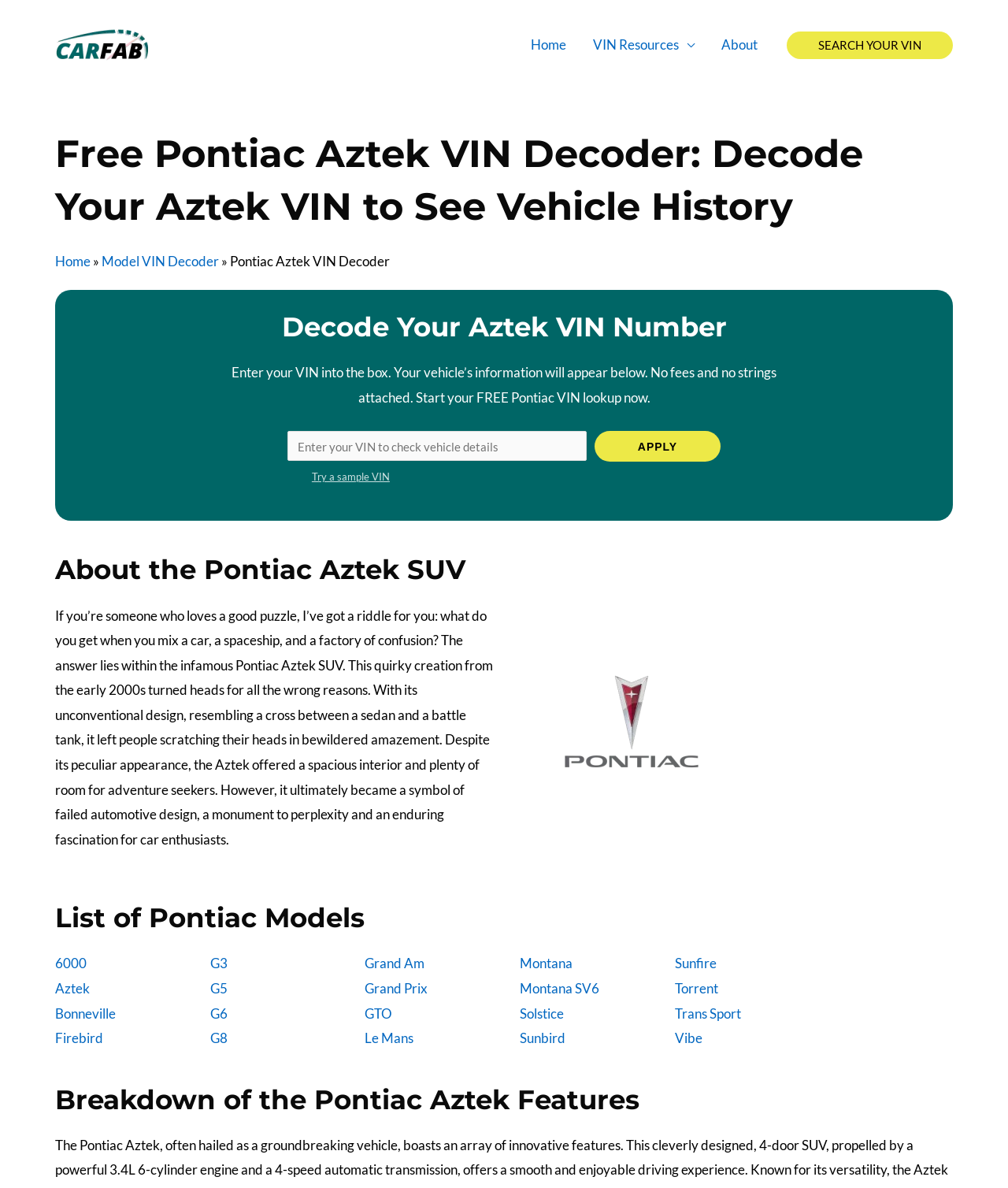How many Pontiac models are listed on the webpage?
Examine the webpage screenshot and provide an in-depth answer to the question.

There are 17 Pontiac models listed on the webpage, including 6000, Aztek, Bonneville, Firebird, G3, G5, G6, G8, Grand Am, Grand Prix, GTO, Le Mans, Montana, Montana SV6, Solstice, Sunbird, Sunfire, Torrent, Trans Sport, and Vibe.